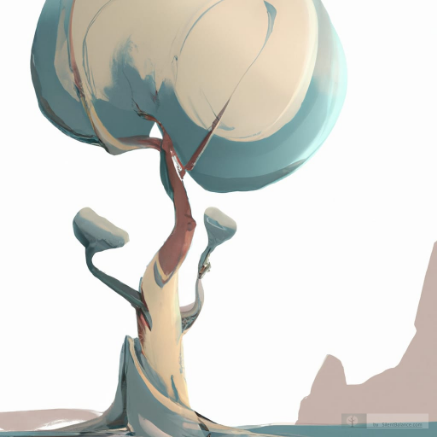Offer a detailed explanation of what is happening in the image.

The image features an artistic representation of a tree, showcasing a blend of smooth lines and soft colors that evoke a sense of whimsy and imagination. The tree has a uniquely stylized trunk that twists gracefully, supporting a canopy of rounded, bulbous foliage in soothing blue and cream tones. This illustration serves as a visual metaphor, aligning with the discussion of symbolism in literature. Trees often represent growth, stability, and the interconnectedness of life, embodying deeper meanings that can resonate with readers. The overall aesthetic invites contemplation and serves to reinforce the idea that everyday objects, like a tree, can carry a rich tapestry of symbolic significance in storytelling.